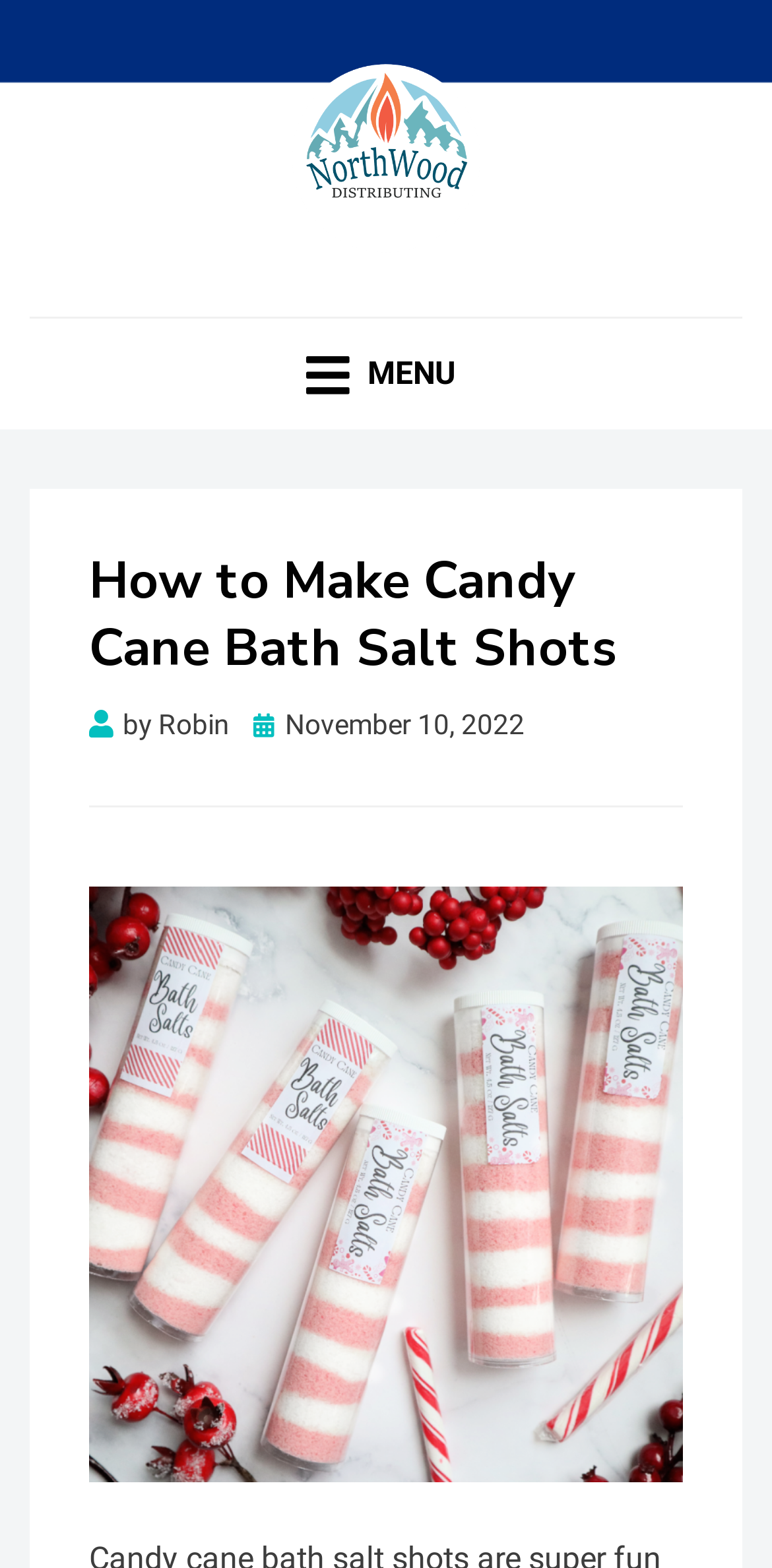Generate an in-depth caption that captures all aspects of the webpage.

The webpage is about a tutorial on making candy cane bath salt shots, specifically for the Christmas holiday season. At the top left corner, there is a logo of NorthWood Distributing, accompanied by a link to the company's website. Next to the logo, there is a link to the website's main page, labeled "MADE WITH NORTHWOOD". Below these elements, there is a static text describing the website's content, "Tutorials & Recipes by NorthWood Distributing".

On the top right corner, there is a menu button represented by an icon, which when clicked, reveals a dropdown menu. The main content of the webpage starts below the menu button, with a heading that reads "How to Make Candy Cane Bath Salt Shots". The author of the tutorial, Robin, is credited below the heading, along with the date of posting, November 10, 2022.

The main image of the webpage is a large figure that takes up most of the page, showcasing the finished product of the candy cane bath salt shots. The image is positioned below the heading and author information, and spans across the entire width of the page.